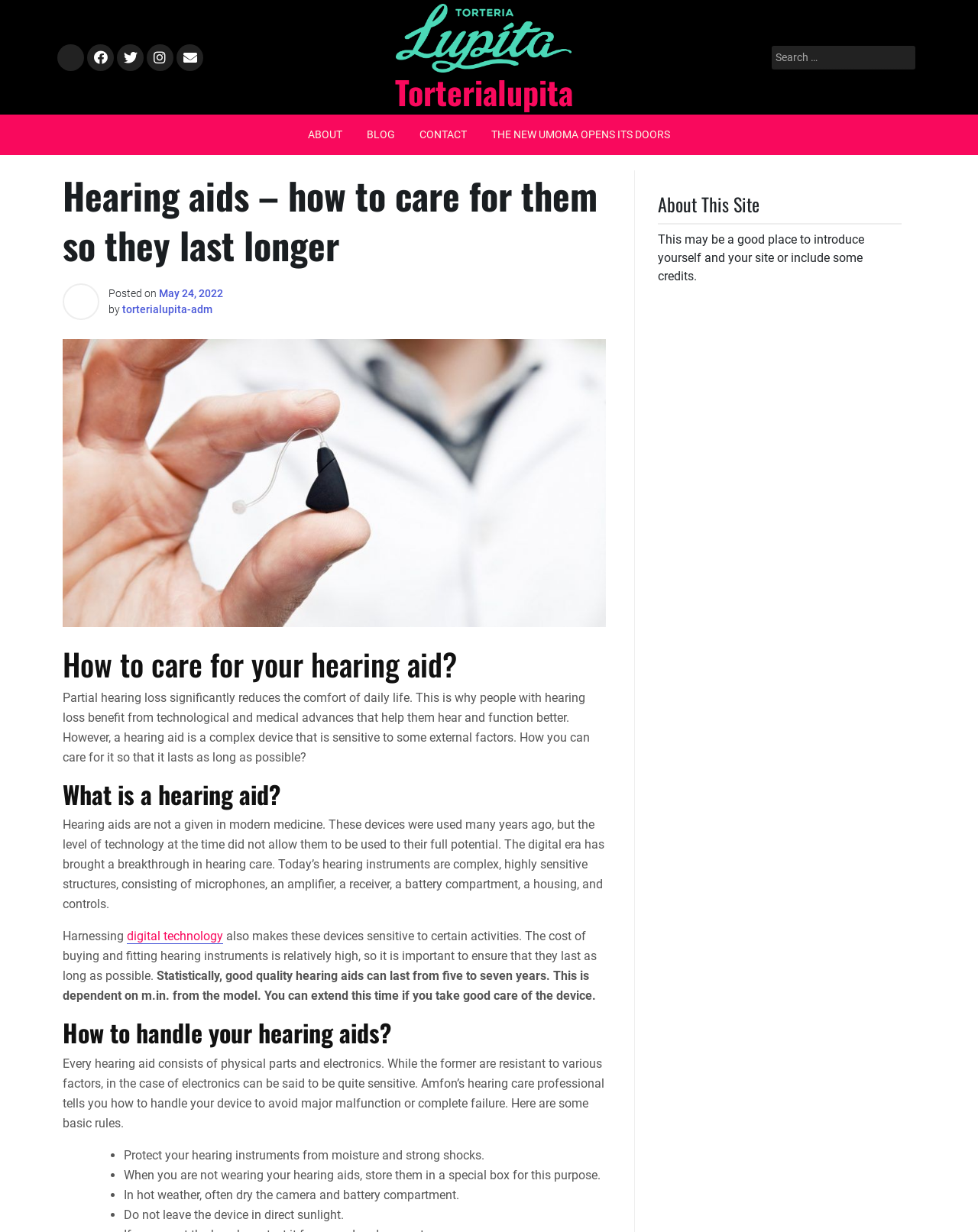Use a single word or phrase to answer the following:
How long can good quality hearing aids last?

Five to seven years